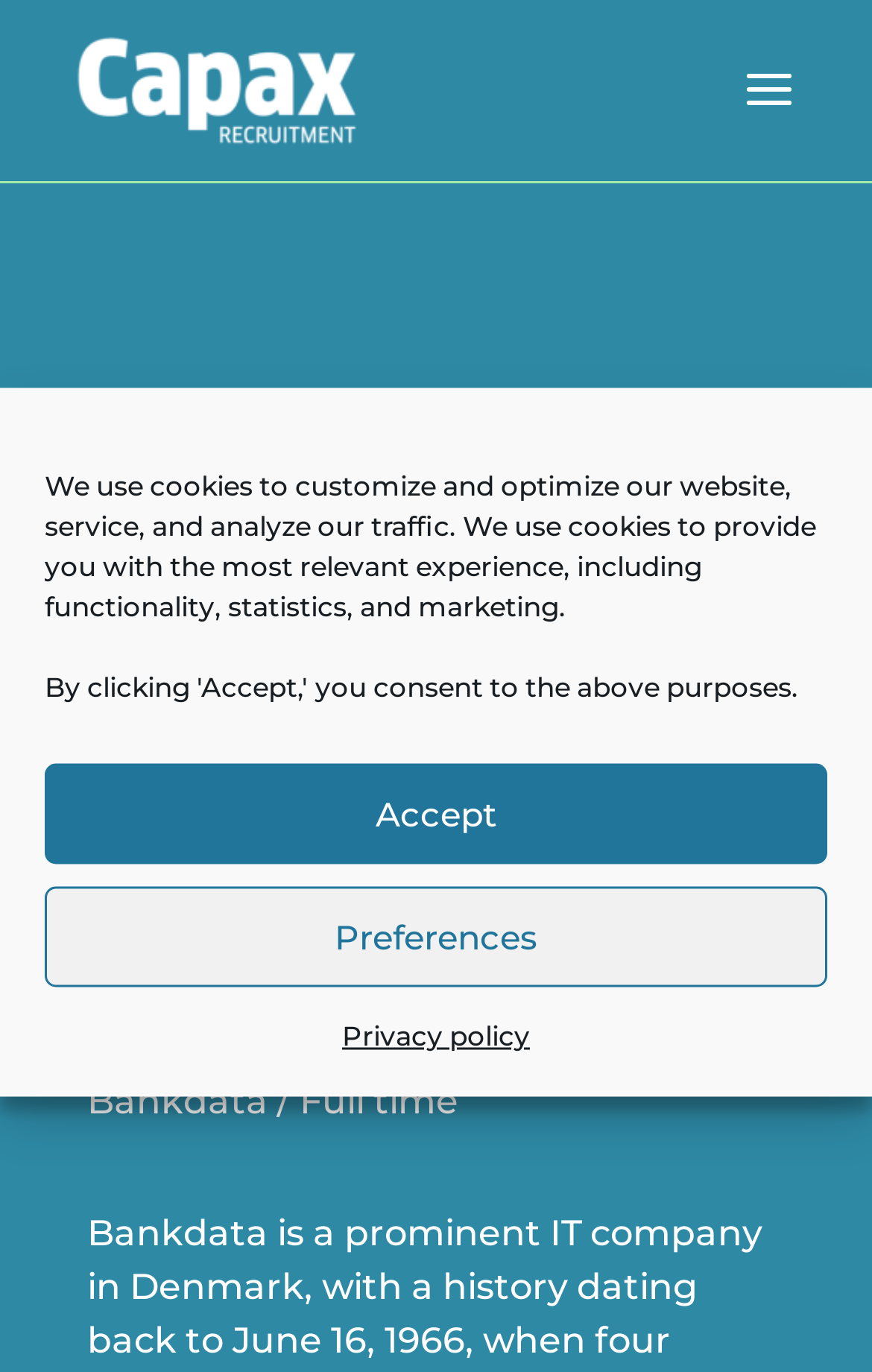Is the job posting currently open?
Refer to the image and provide a detailed answer to the question.

I found the text 'Closed recruitment' on the webpage, indicating that the job posting is currently closed and not open for application.